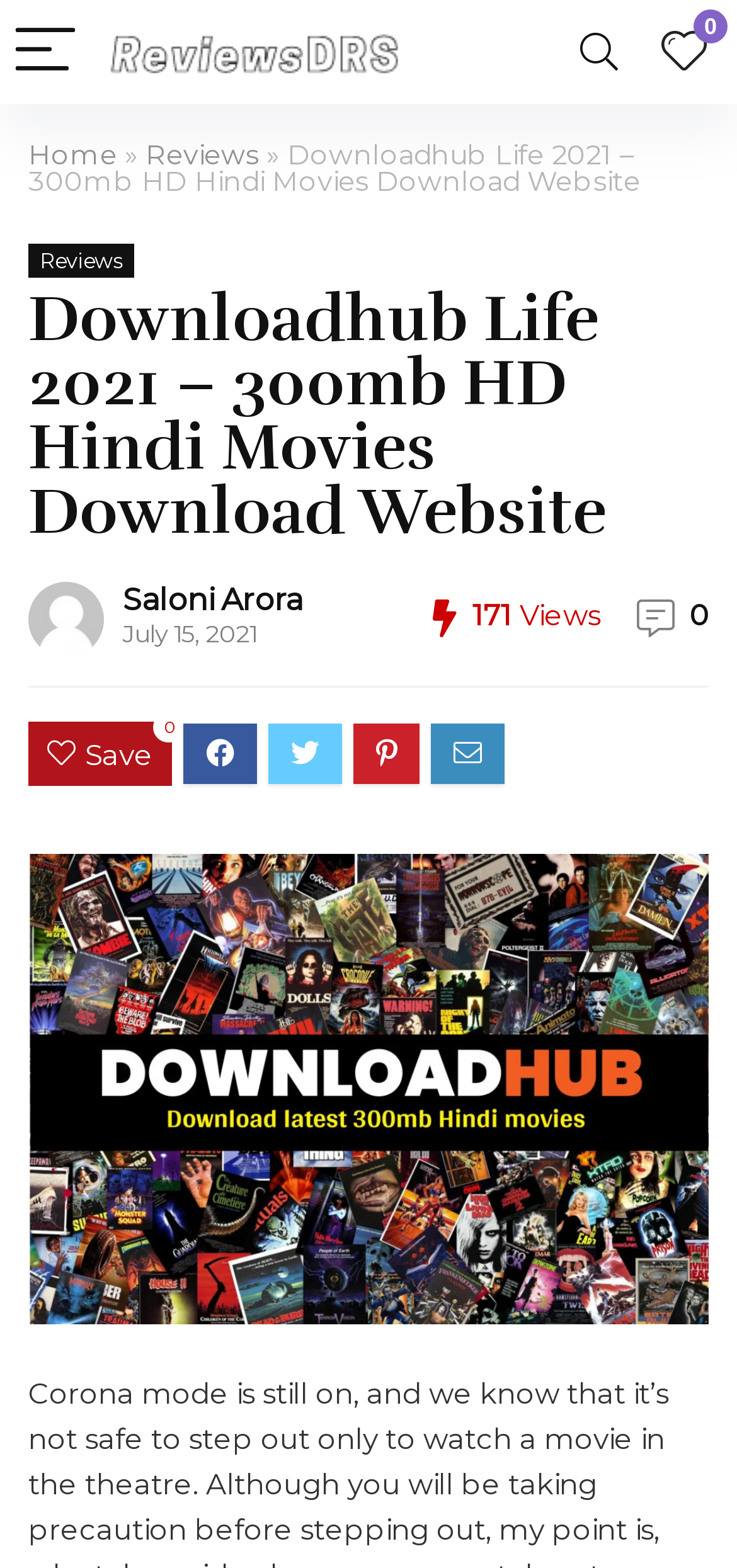Identify the coordinates of the bounding box for the element that must be clicked to accomplish the instruction: "Read reviews".

[0.197, 0.088, 0.351, 0.11]